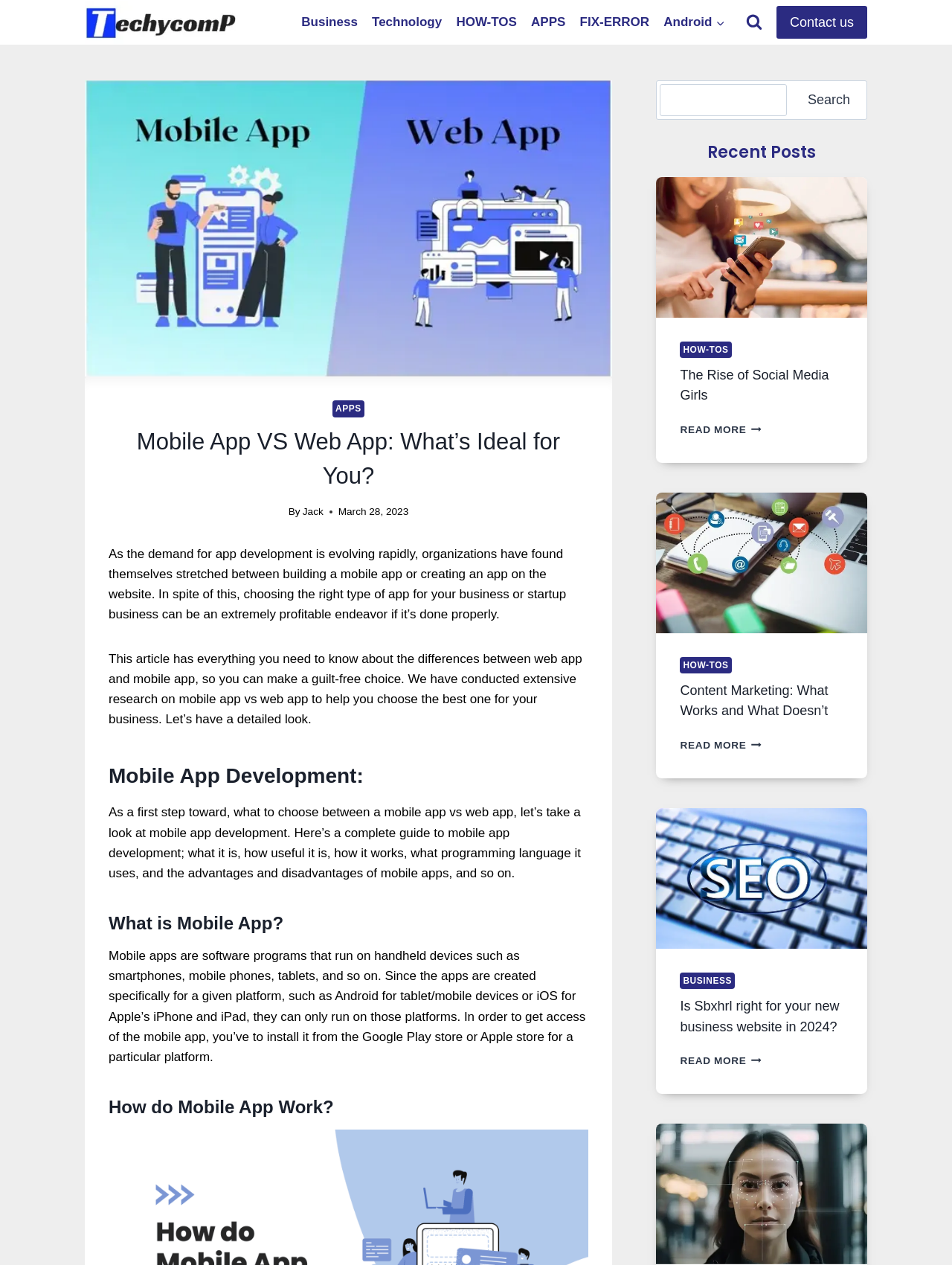Please give a one-word or short phrase response to the following question: 
How many navigation links are there?

7